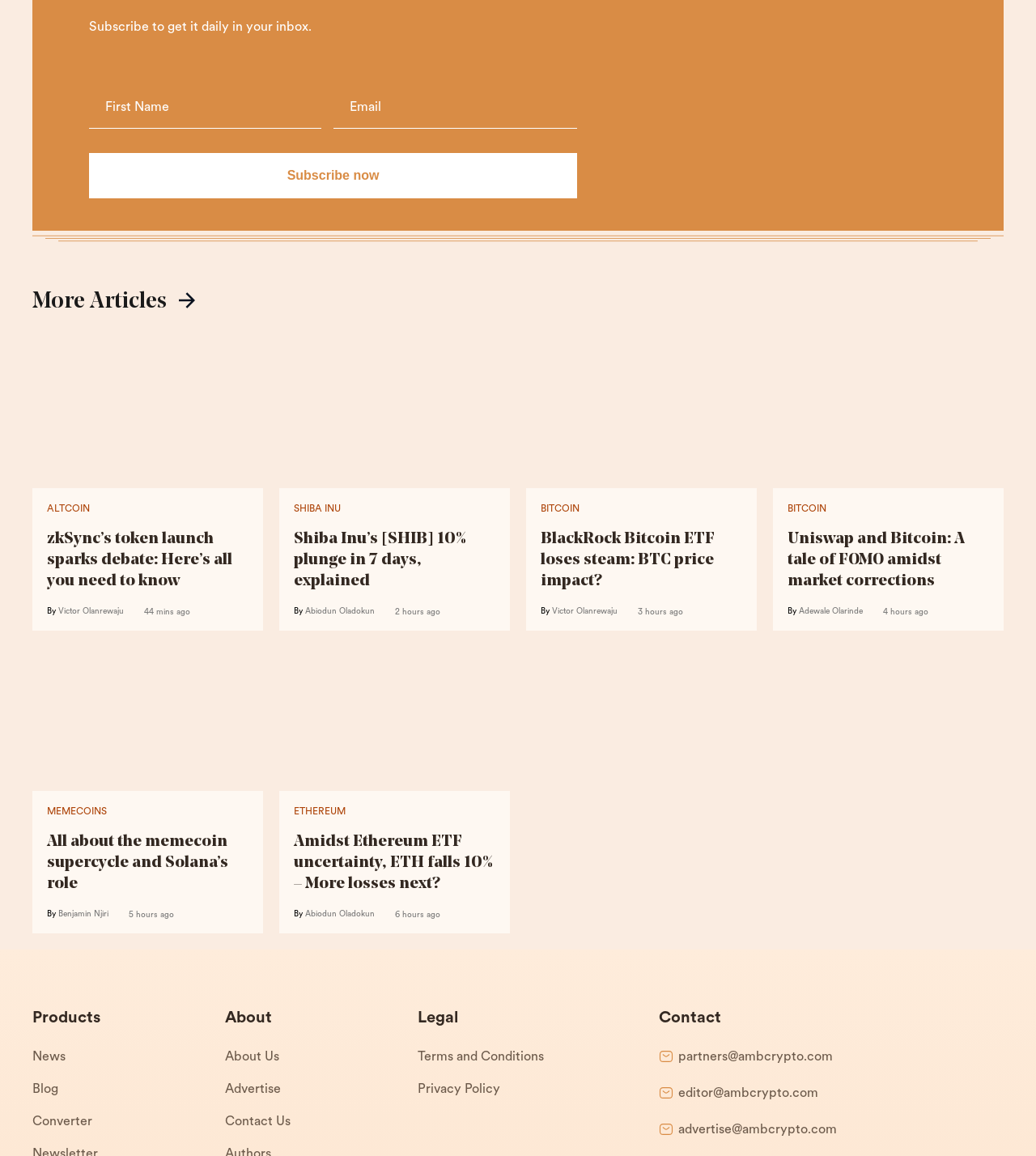What is the time of publication of the article 'Uniswap and Bitcoin: A tale of FOMO amidst market corrections'?
Give a one-word or short phrase answer based on the image.

4 hours ago